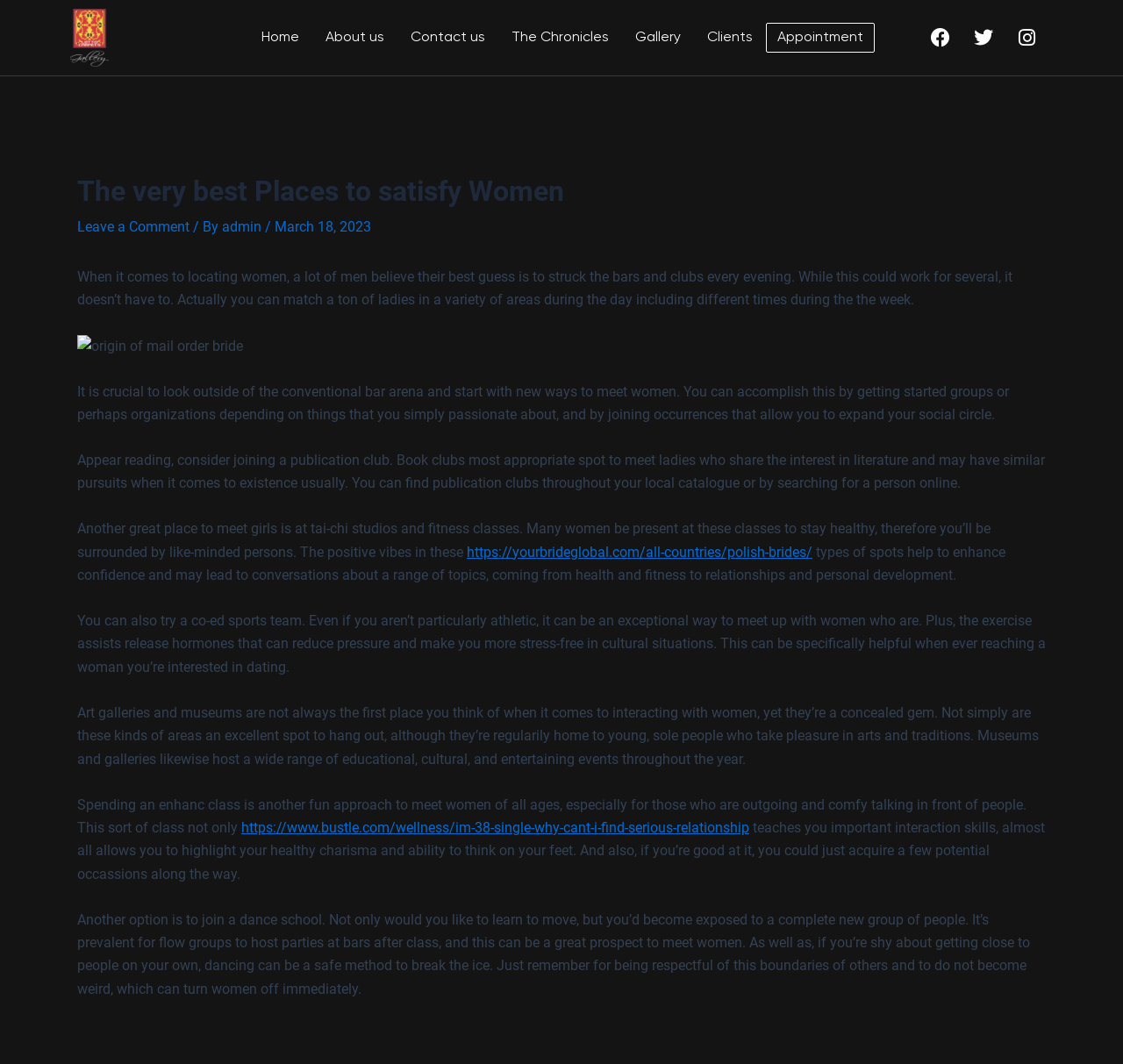Please identify the coordinates of the bounding box that should be clicked to fulfill this instruction: "Click the Facebook link".

[0.821, 0.017, 0.855, 0.054]